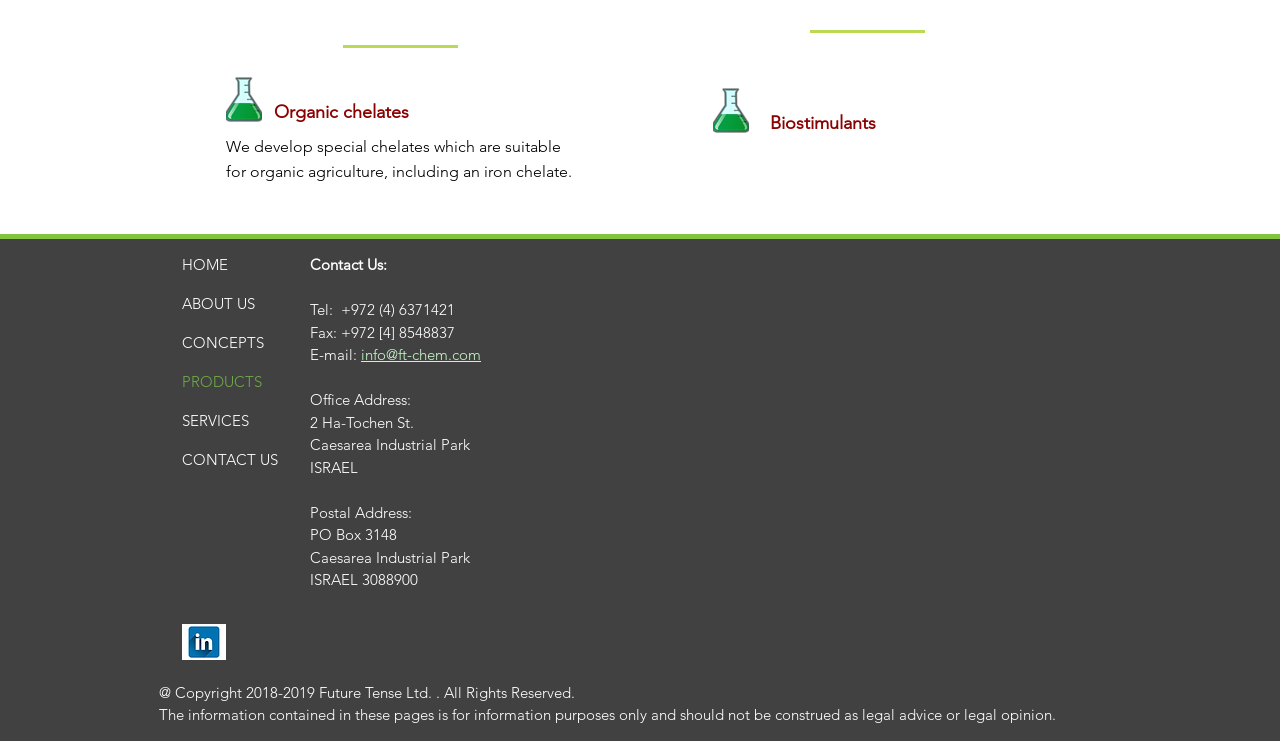Locate the bounding box coordinates of the region to be clicked to comply with the following instruction: "Click CONTACT US". The coordinates must be four float numbers between 0 and 1, in the form [left, top, right, bottom].

[0.142, 0.594, 0.224, 0.646]